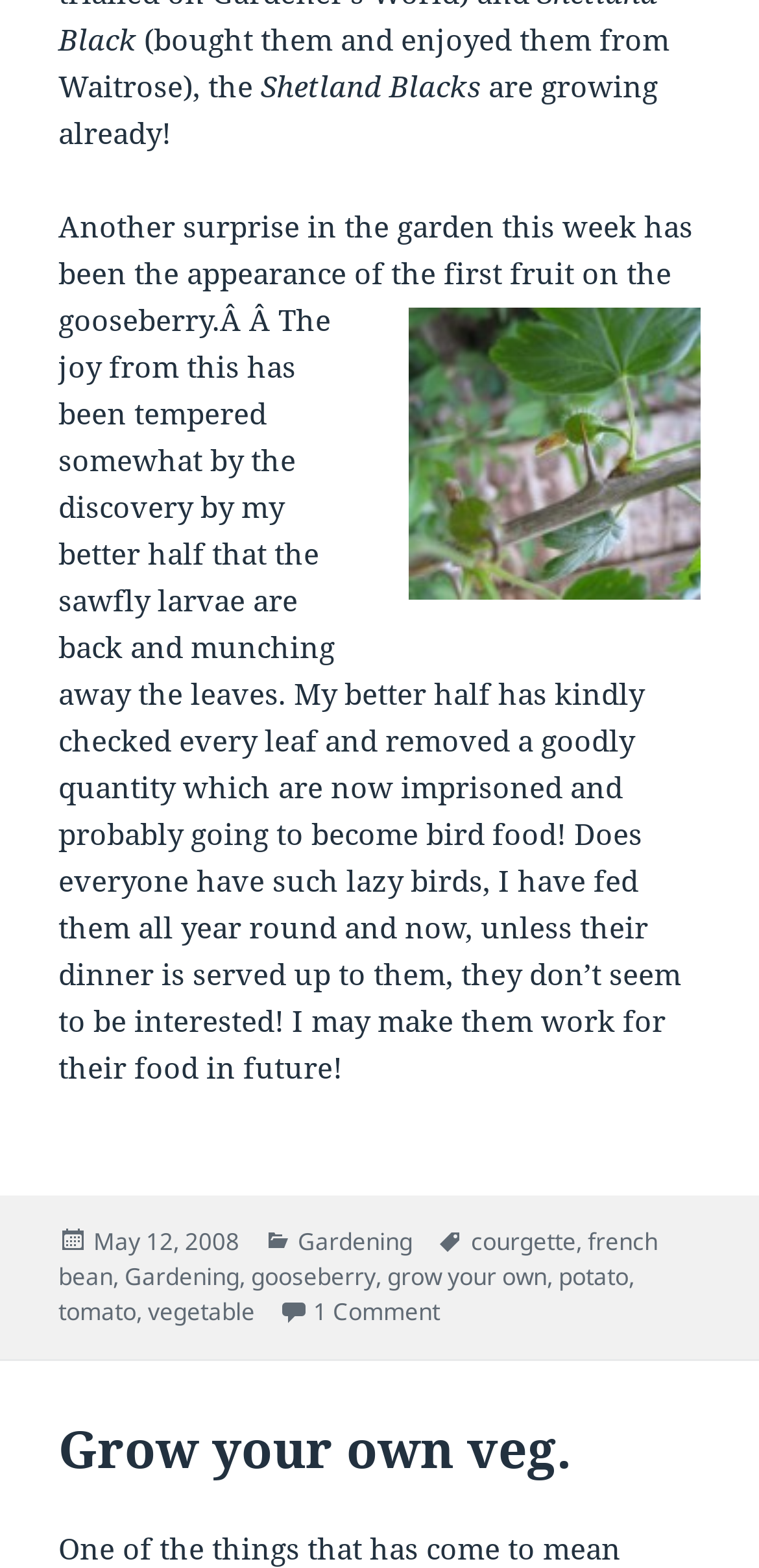Ascertain the bounding box coordinates for the UI element detailed here: "Grow your own veg.". The coordinates should be provided as [left, top, right, bottom] with each value being a float between 0 and 1.

[0.077, 0.901, 0.754, 0.946]